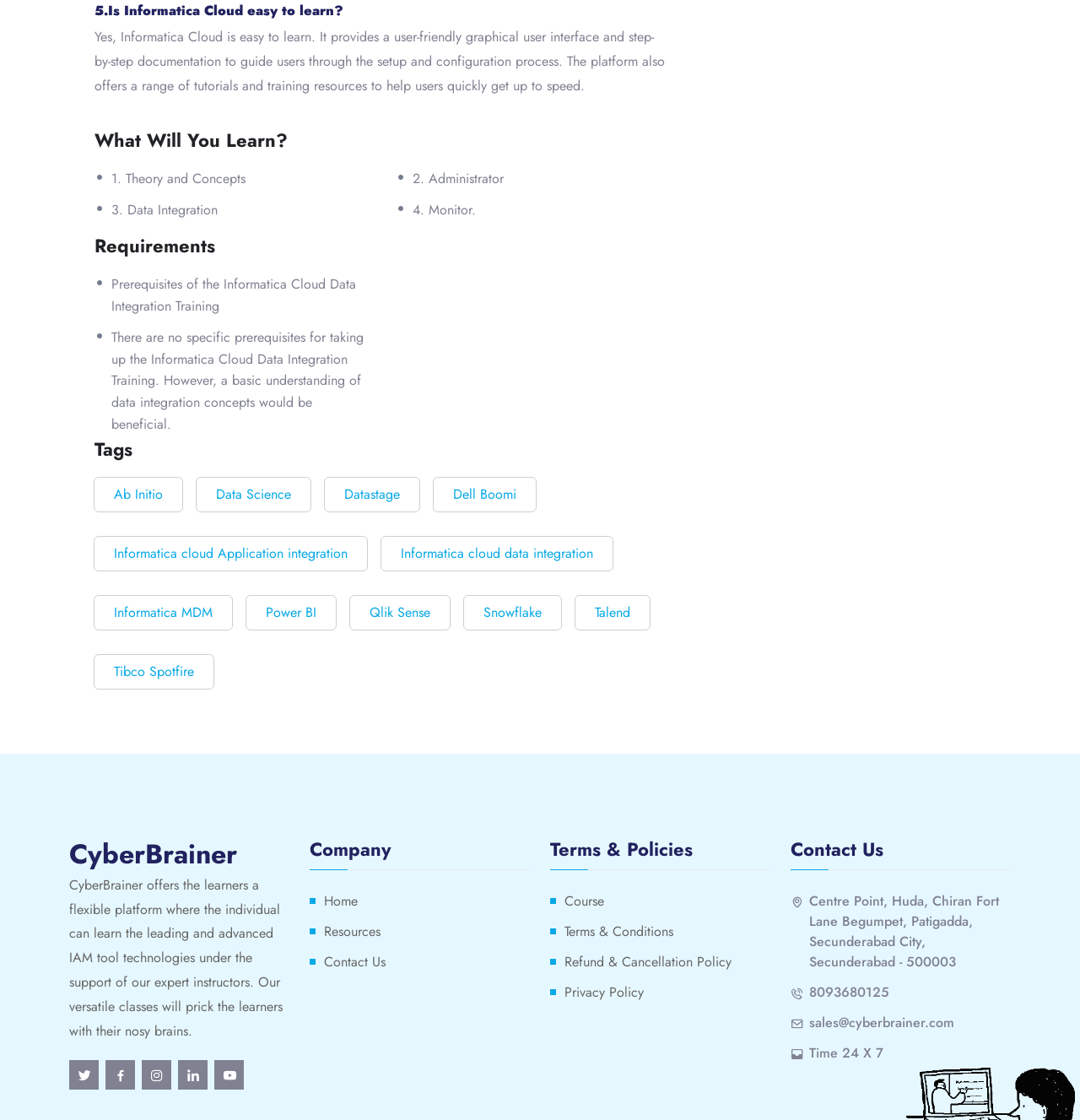Please identify the bounding box coordinates of the region to click in order to complete the task: "Click on the 'Contact Us' link". The coordinates must be four float numbers between 0 and 1, specified as [left, top, right, bottom].

[0.3, 0.85, 0.357, 0.868]